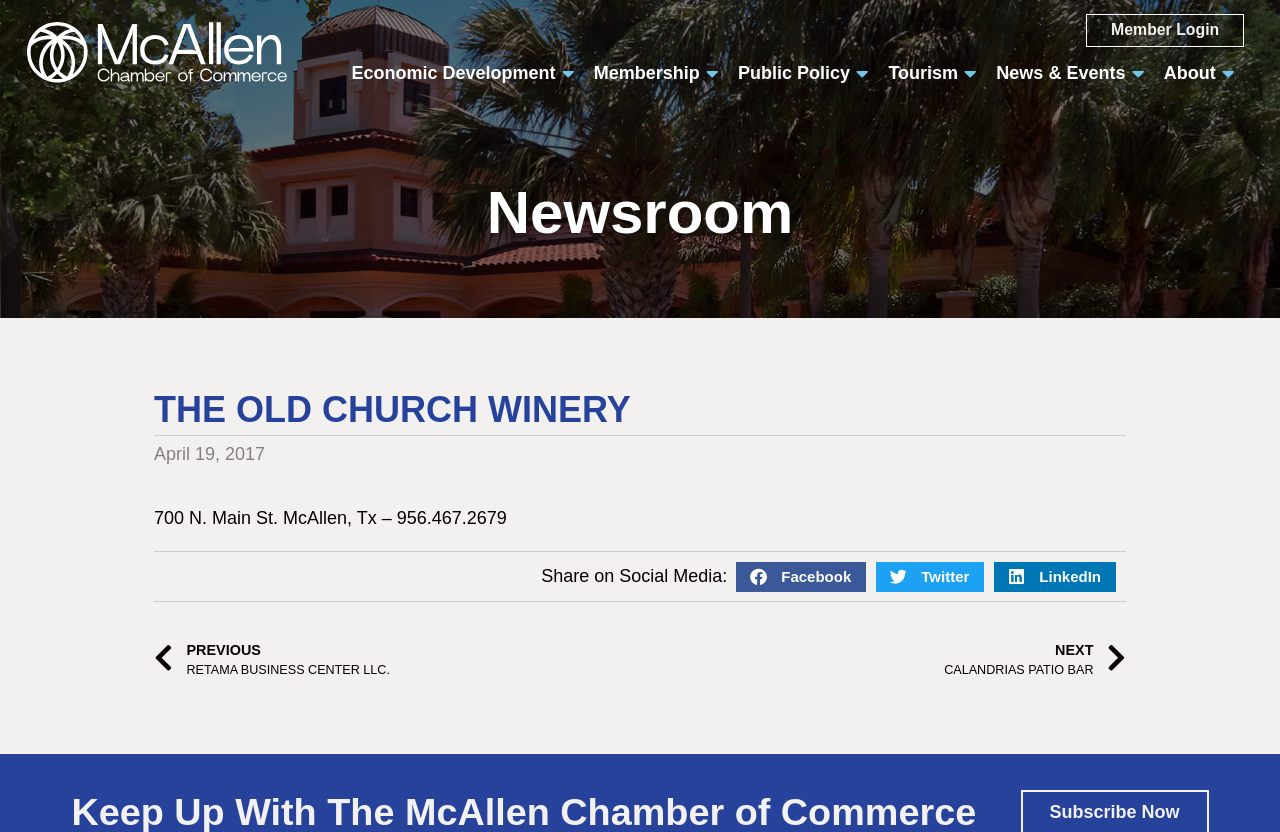How many phone numbers are listed on the webpage?
Give a one-word or short phrase answer based on the image.

2